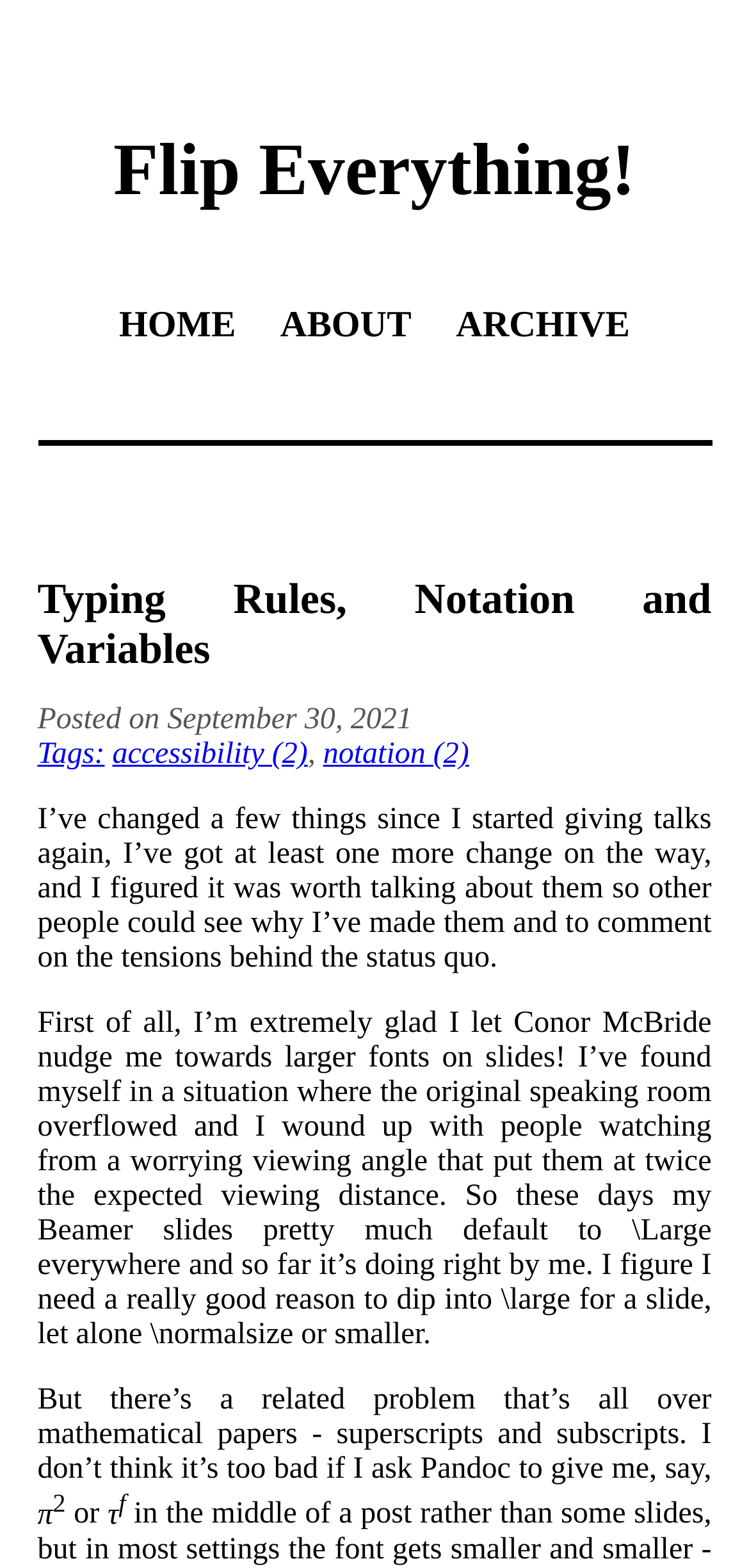What is the date of the post?
Please provide a single word or phrase as your answer based on the image.

September 30, 2021